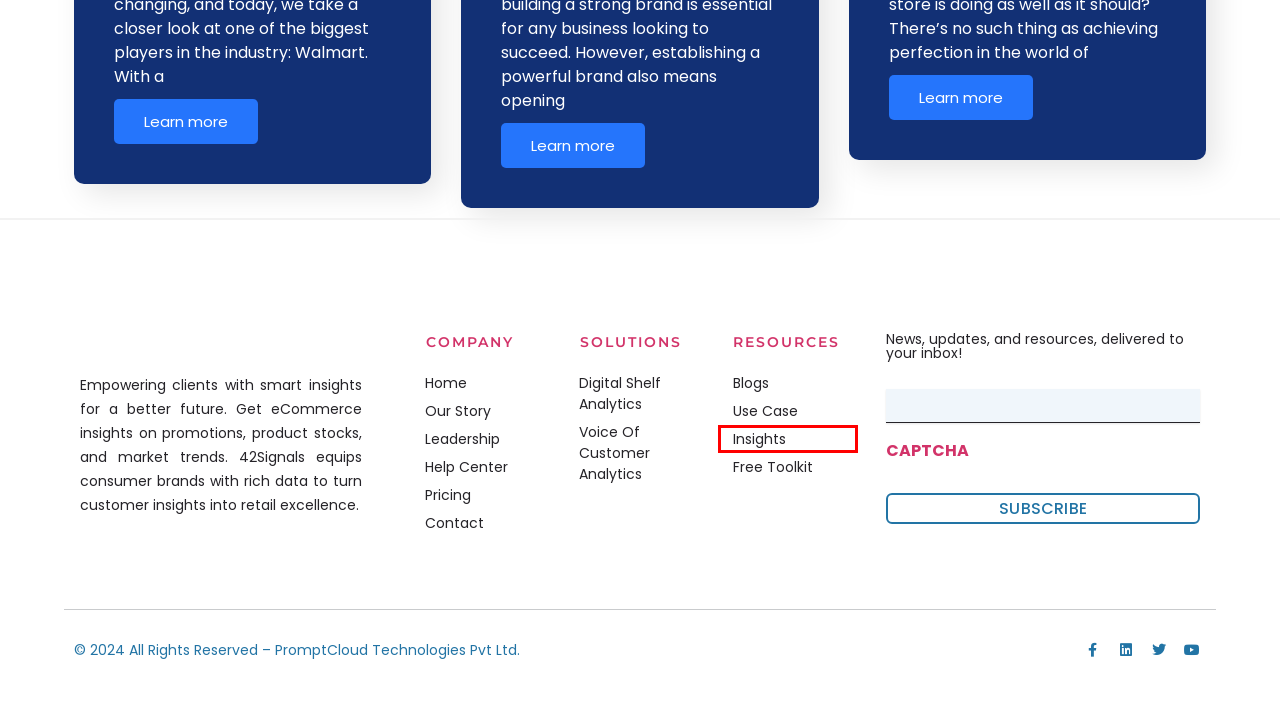You have a screenshot of a webpage with a red bounding box around an element. Choose the best matching webpage description that would appear after clicking the highlighted element. Here are the candidates:
A. Free eCommerce Toolkit | Elevate Your Online Store - 42Signals
B. eCommerce Analytics Use Cases | 42Signals - Drive Retail Growth
C. Get up to Speed with our E-commerce blogs | 42Signals
D. About Us | eCommerce Data Insights | Big Data as a Service
E. Leaders in Big Data and eCommerce Insights | 42Signals
F. Voice of Customer Analytics helps you win customers
G. Best Web Scraping Services Provider Company - PromptCloud
H. eCommerce Analytics Insights | 42Signals

H